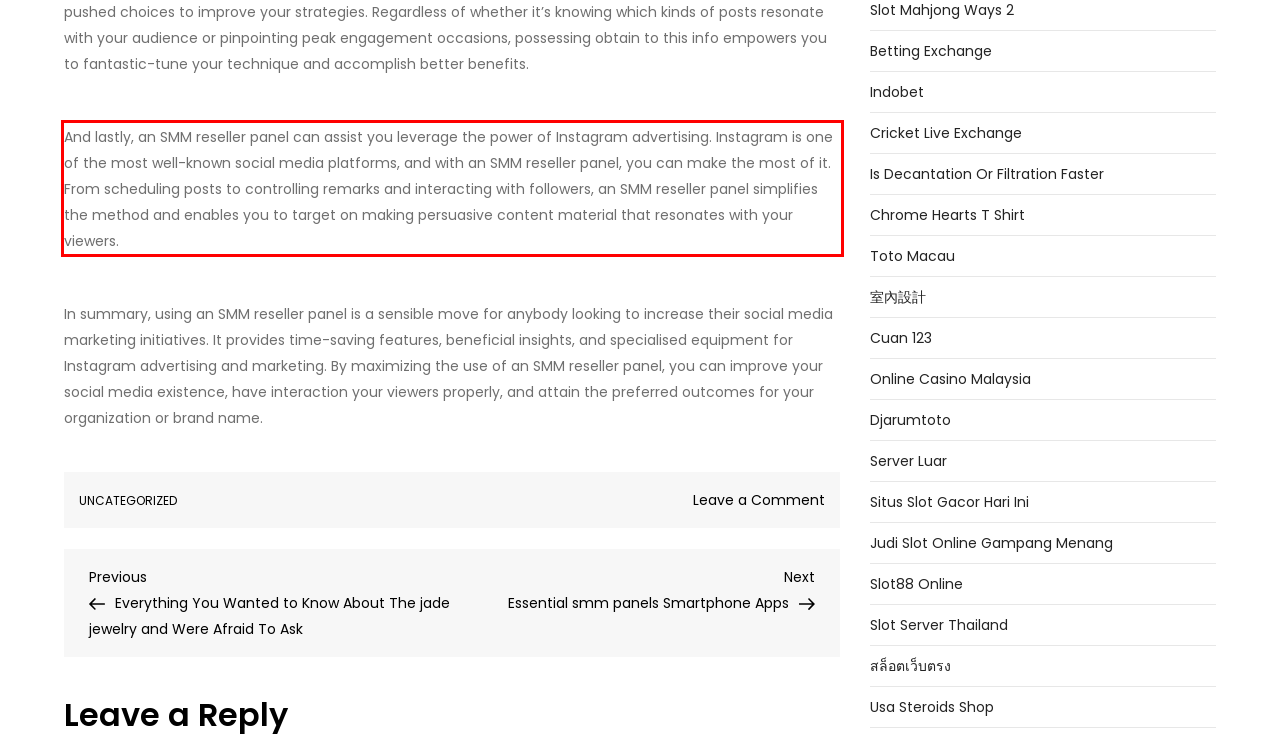From the screenshot of the webpage, locate the red bounding box and extract the text contained within that area.

And lastly, an SMM reseller panel can assist you leverage the power of Instagram advertising. Instagram is one of the most well-known social media platforms, and with an SMM reseller panel, you can make the most of it. From scheduling posts to controlling remarks and interacting with followers, an SMM reseller panel simplifies the method and enables you to target on making persuasive content material that resonates with your viewers.